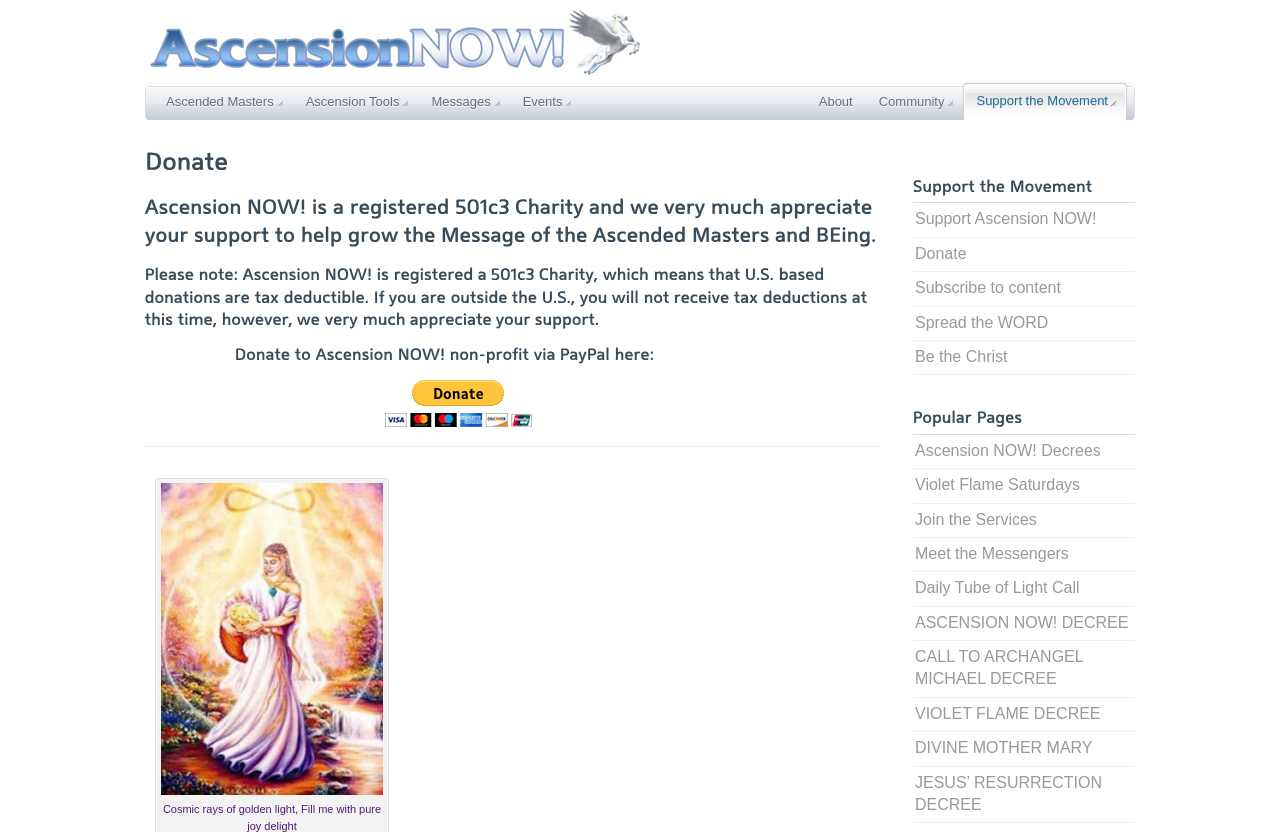Give a one-word or short phrase answer to this question: 
How many links are in the top navigation menu?

7